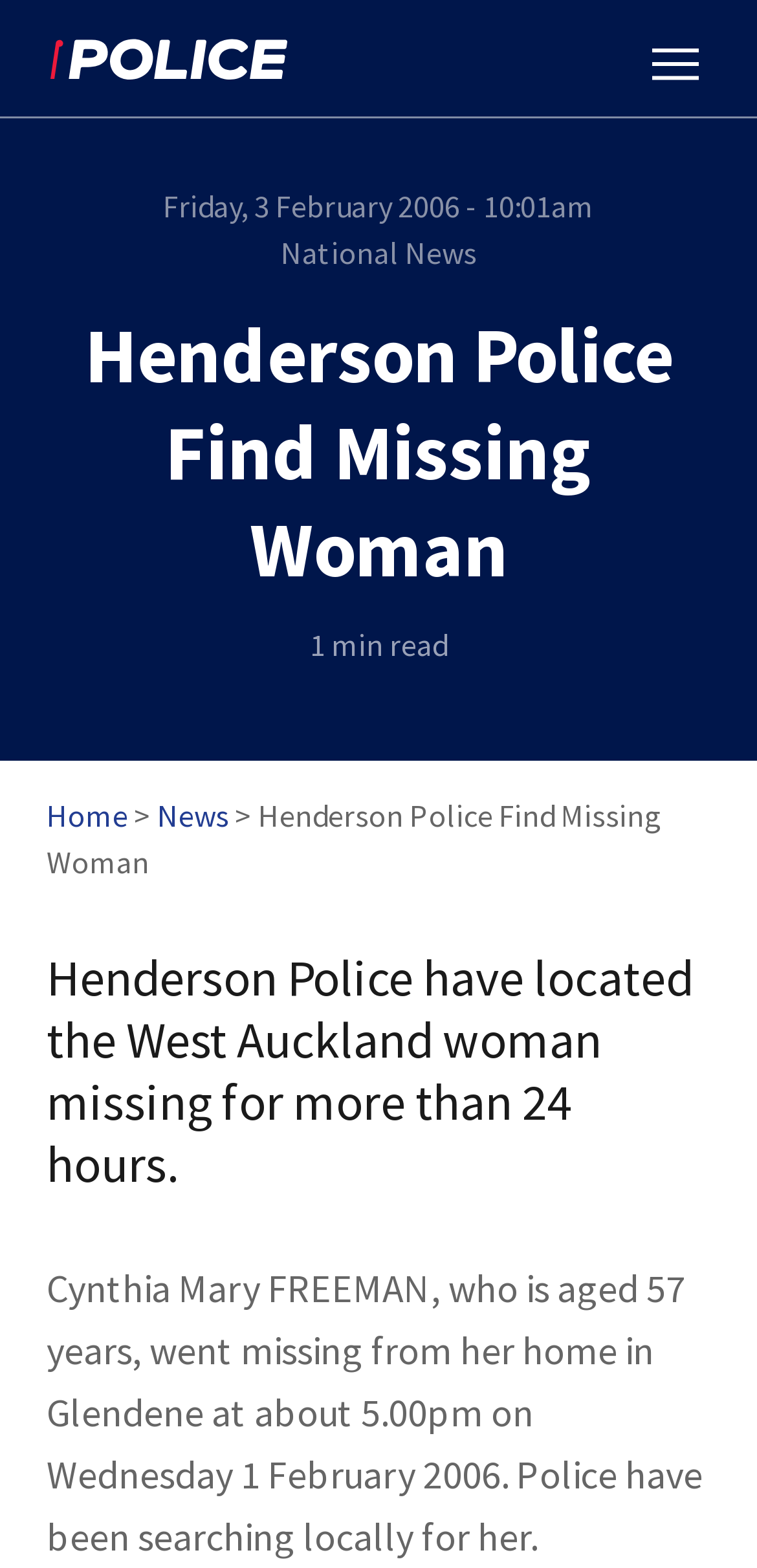Identify and provide the text content of the webpage's primary headline.

Henderson Police Find Missing Woman